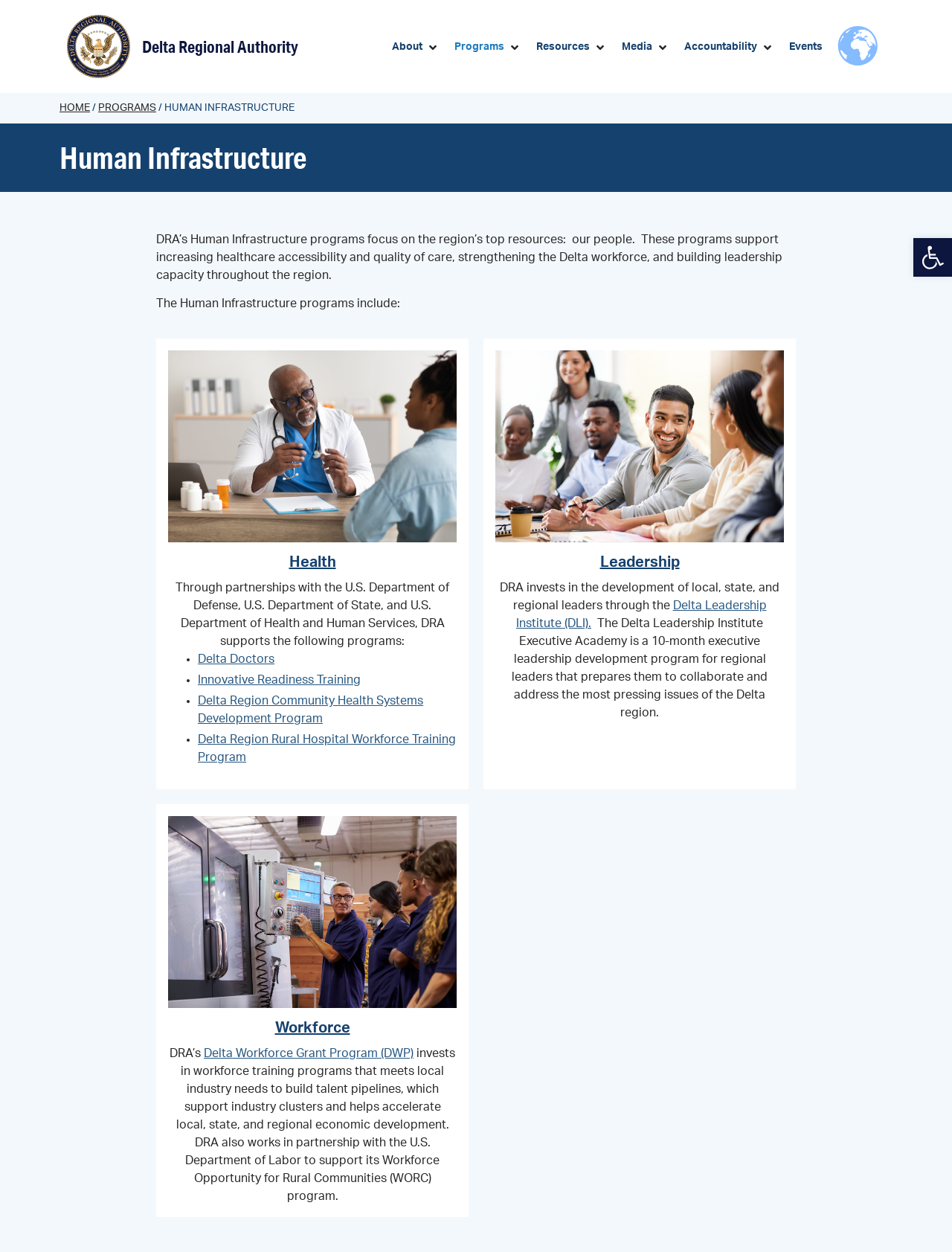Locate the bounding box coordinates of the area that needs to be clicked to fulfill the following instruction: "Go to the 'Programs' page". The coordinates should be in the format of four float numbers between 0 and 1, namely [left, top, right, bottom].

[0.47, 0.029, 0.555, 0.047]